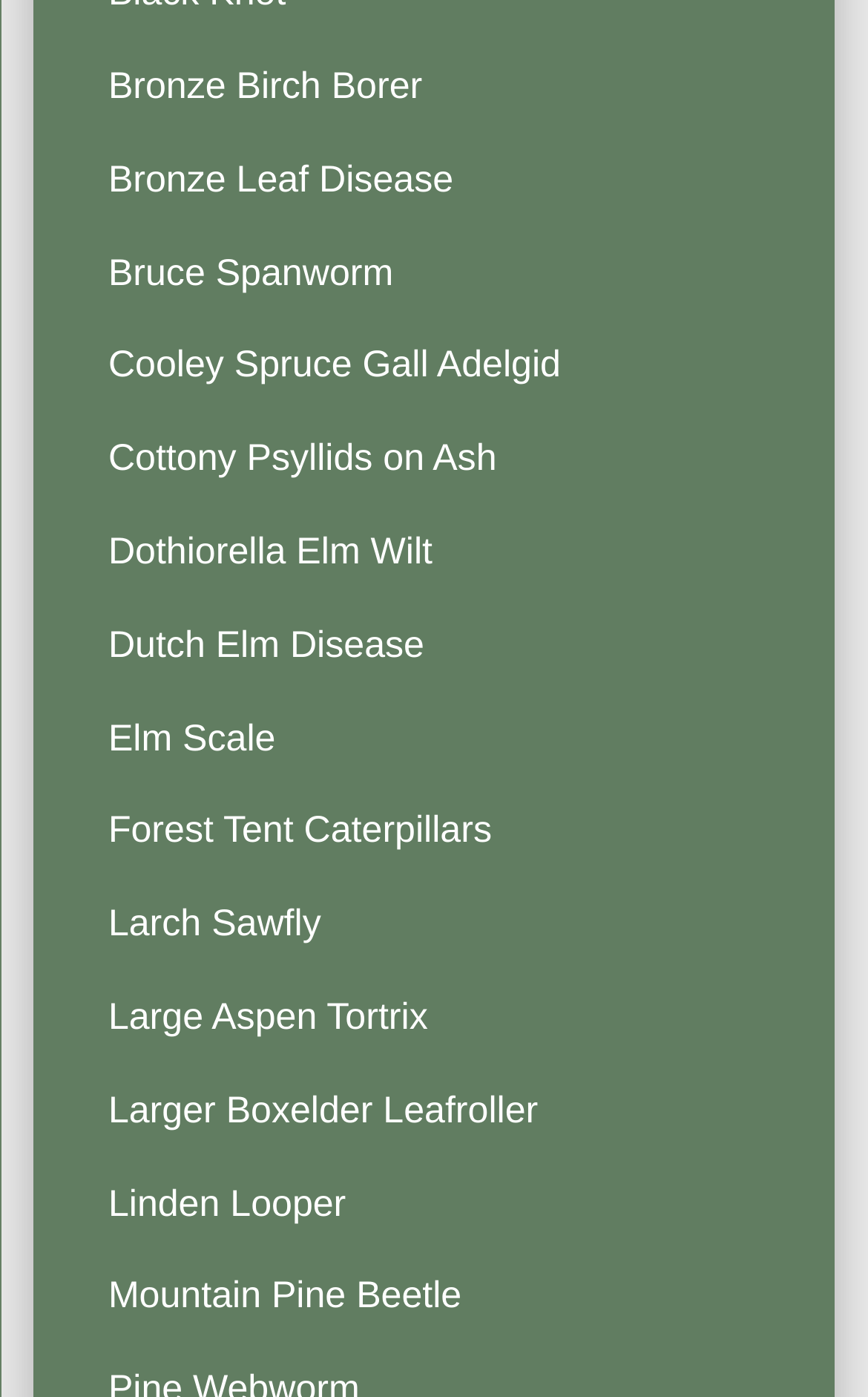Answer the question below in one word or phrase:
How many menu items are there?

24